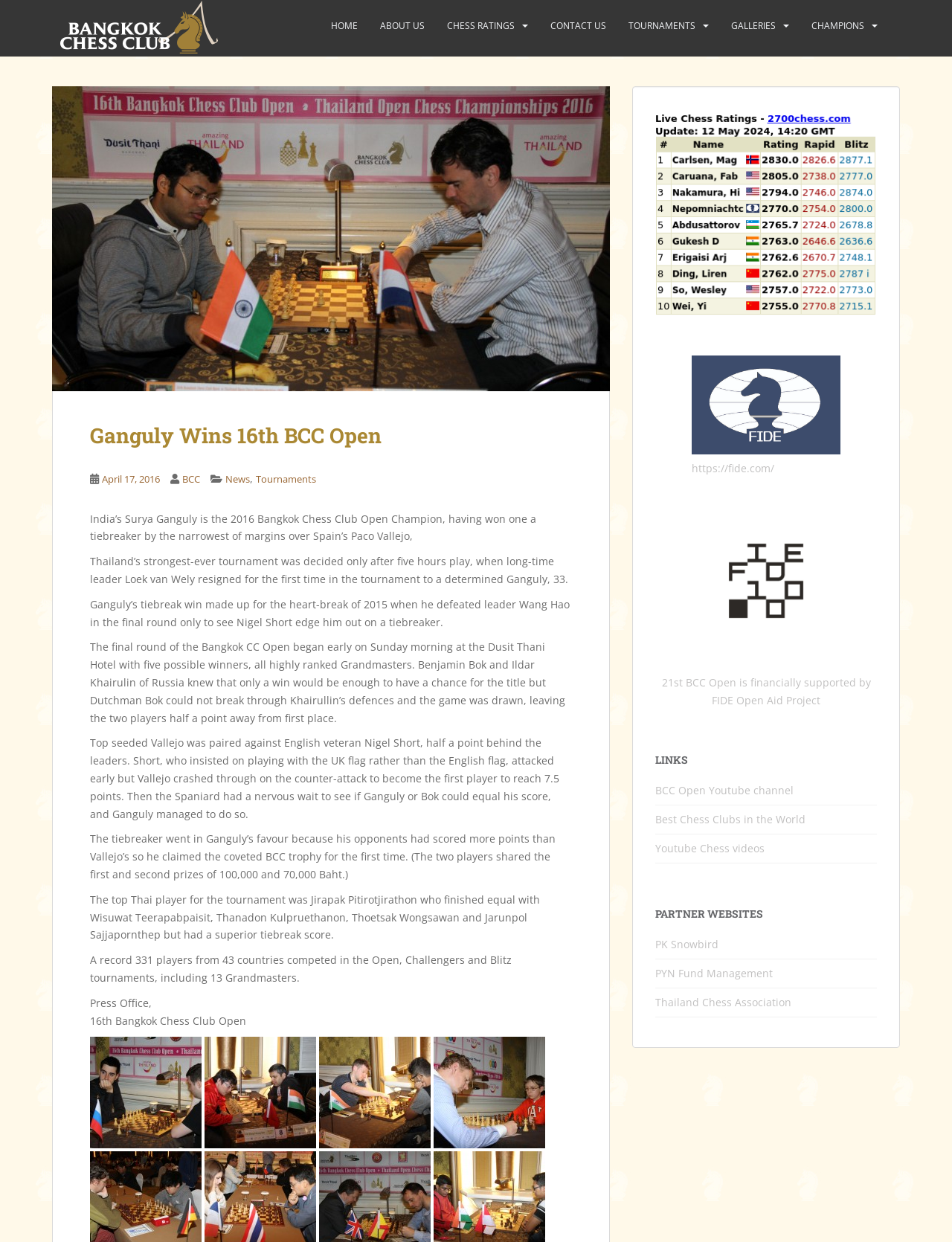Determine the bounding box coordinates of the clickable region to execute the instruction: "Visit BCC Open Youtube channel". The coordinates should be four float numbers between 0 and 1, denoted as [left, top, right, bottom].

[0.688, 0.631, 0.834, 0.642]